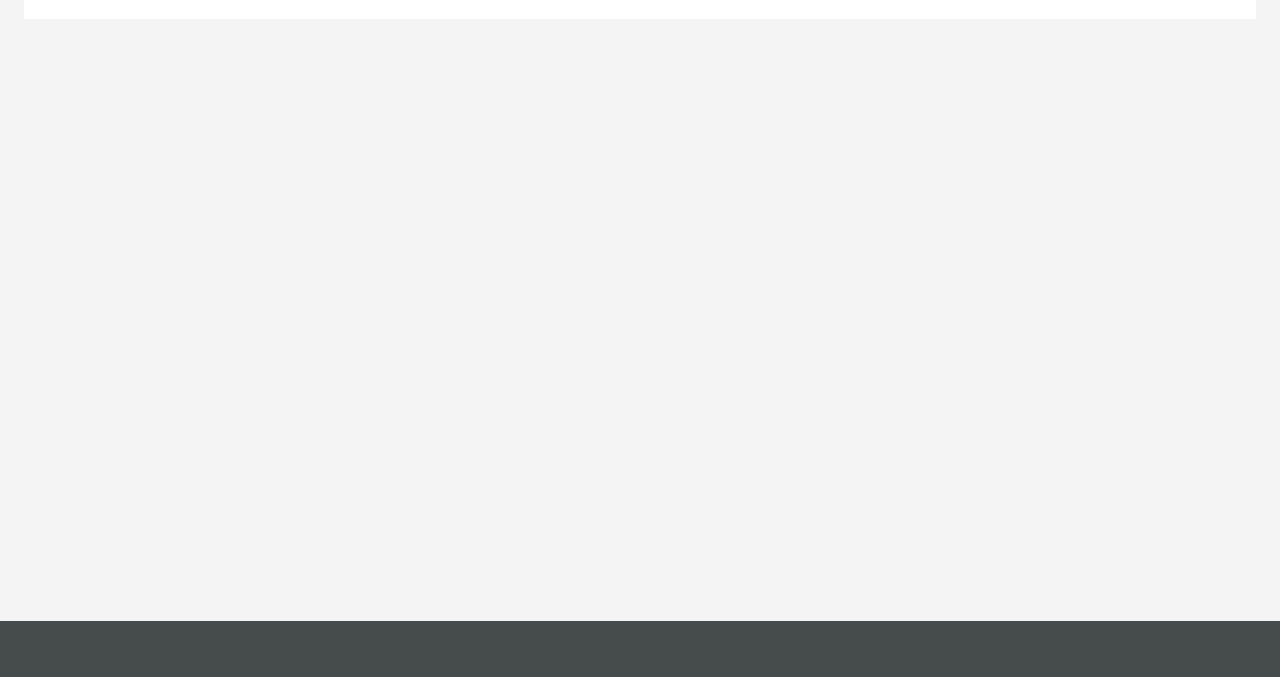Find the bounding box coordinates of the UI element according to this description: "Site map".

[0.184, 0.942, 0.218, 0.966]